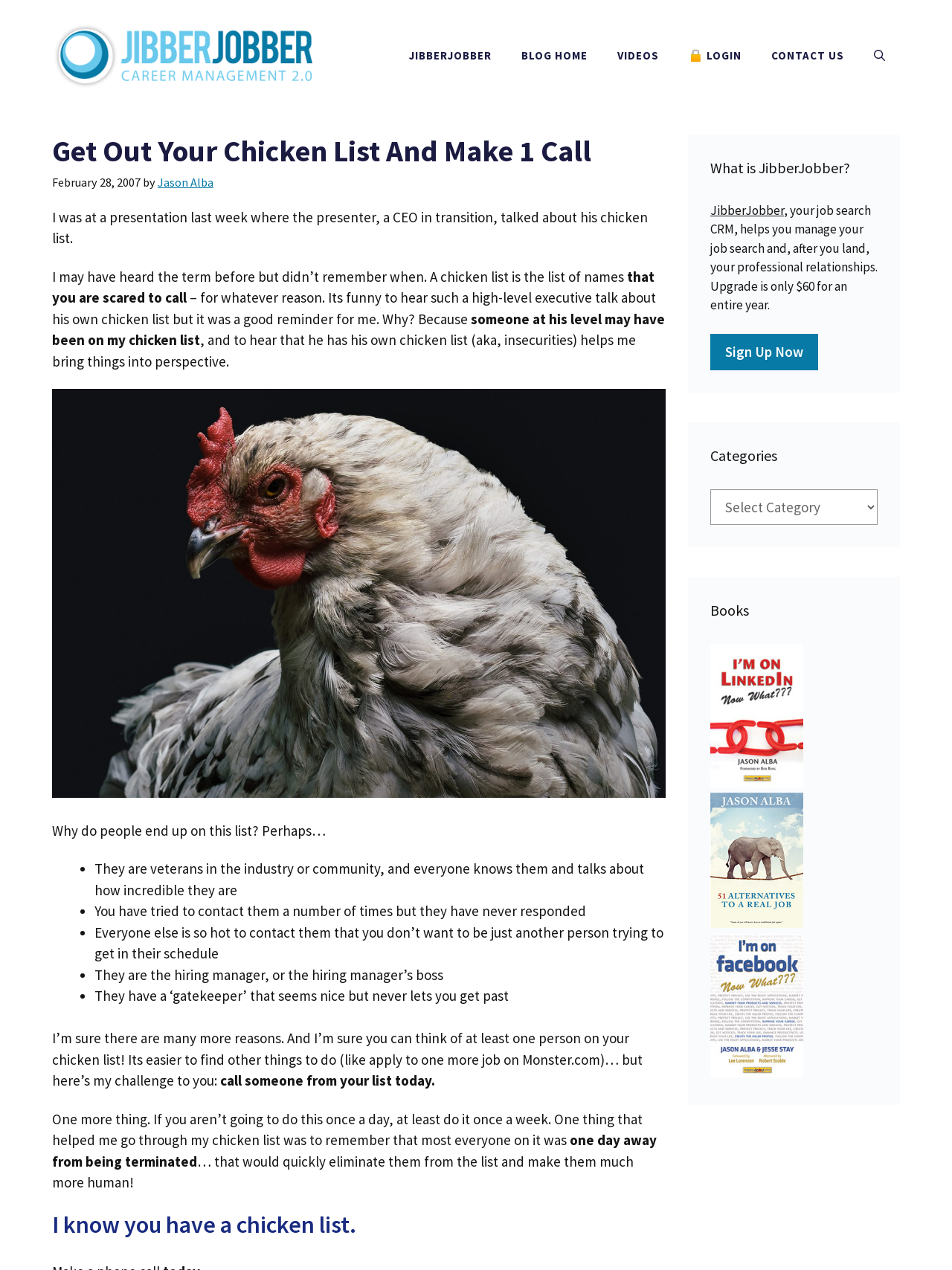Generate a comprehensive description of the contents of the webpage.

This webpage is a blog post titled "Get Out Your Chicken List And Make 1 Call" on the JibberJobber Blog. At the top, there is a banner with a link to the blog's homepage and a navigation menu with links to various sections, including JIBBERJOBBER, BLOG HOME, VIDEOS, LOGIN, and CONTACT US. Below the navigation menu, there is a header section with the blog post title, a timestamp, and the author's name, Jason Alba.

The main content of the blog post is a series of paragraphs discussing the concept of a "chicken list," which refers to a list of people one is afraid to contact. The author shares a personal anecdote about hearing a CEO talk about their own chicken list and reflects on the reasons why people might end up on such a list. The text is interspersed with bullet points listing possible reasons, including the person's high level of expertise, lack of response to previous attempts at contact, and the presence of a gatekeeper.

The blog post also includes an image related to the topic and a call to action, encouraging readers to contact someone from their own chicken list. Additionally, there are several complementary sections on the right side of the page, including a section about JibberJobber, a job search CRM, and sections for categories and books, each with its own heading and links or images.